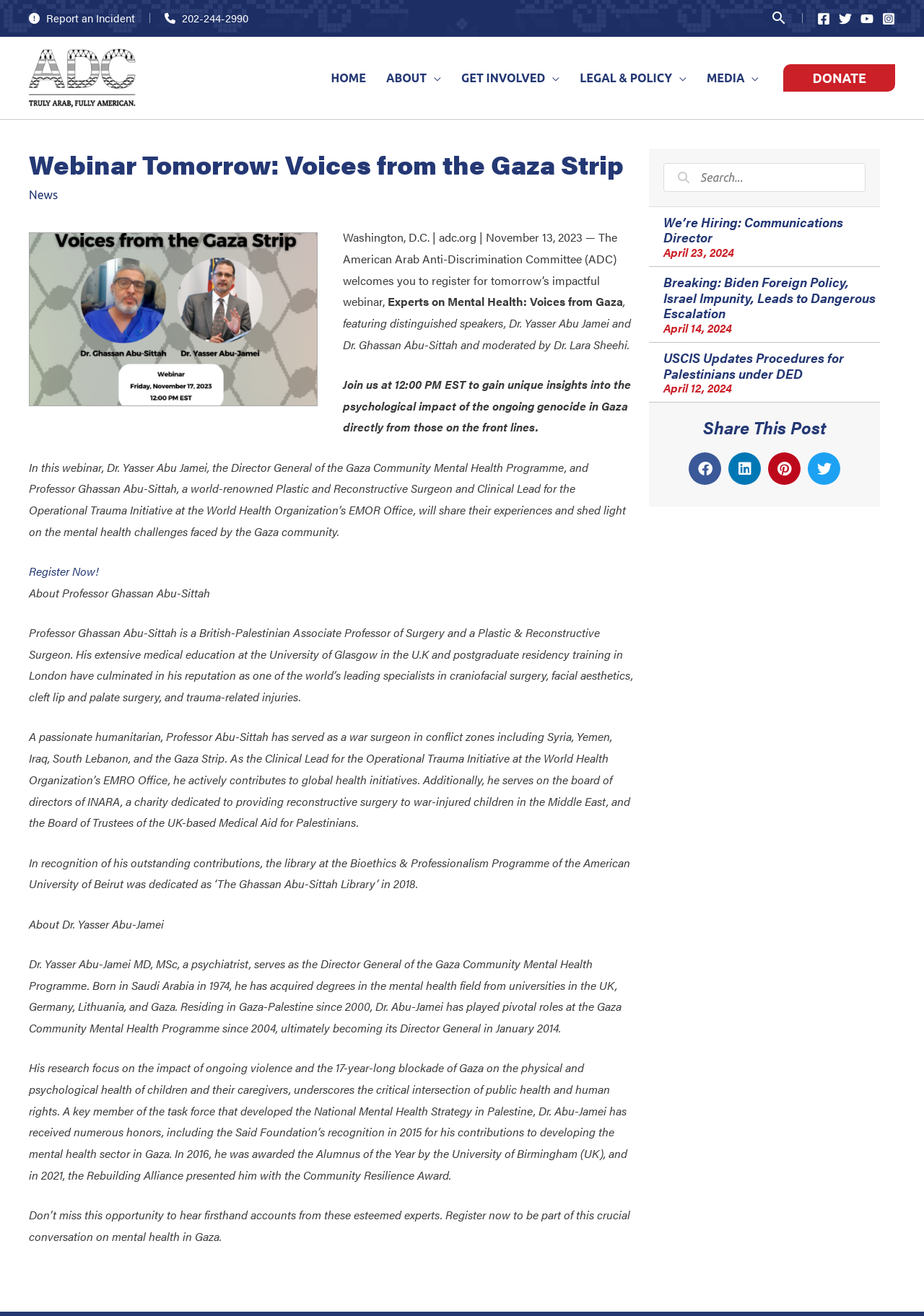What is the purpose of the 'Register Now!' button?
Identify the answer in the screenshot and reply with a single word or phrase.

To register for the webinar